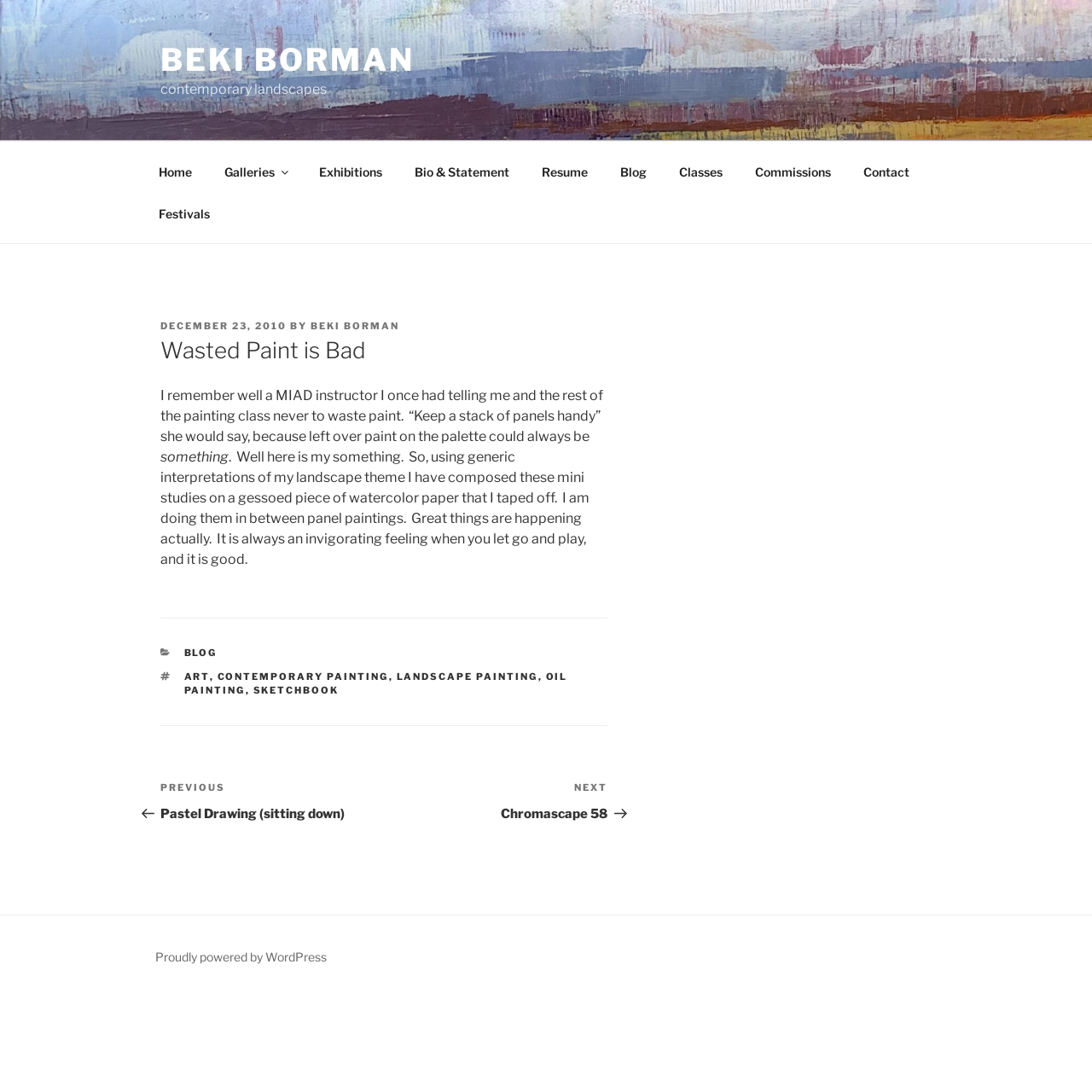Give a one-word or short phrase answer to the question: 
What is the name of the artist?

Beki Borman